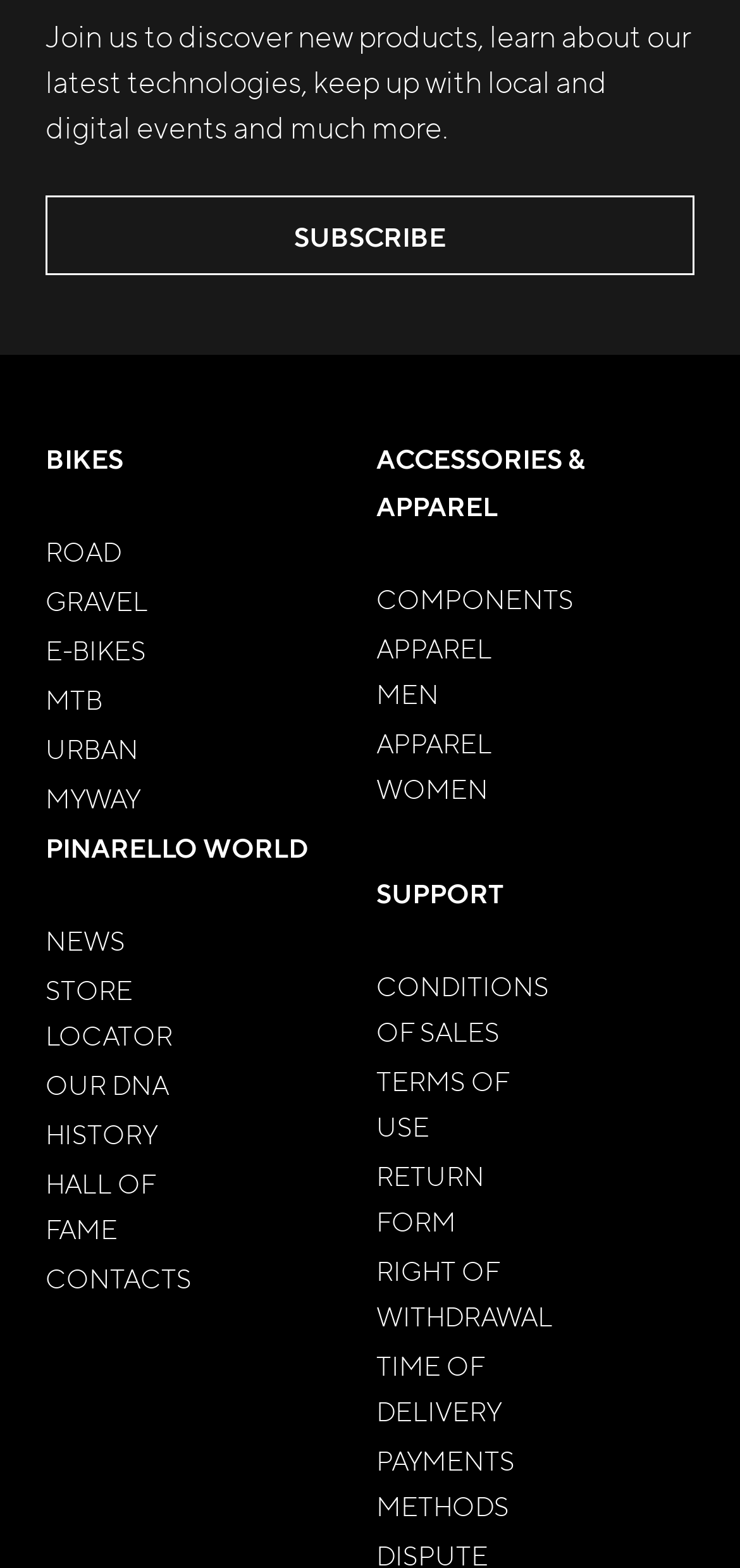Determine the bounding box coordinates of the clickable region to carry out the instruction: "Learn about road bikes".

[0.062, 0.34, 0.164, 0.362]